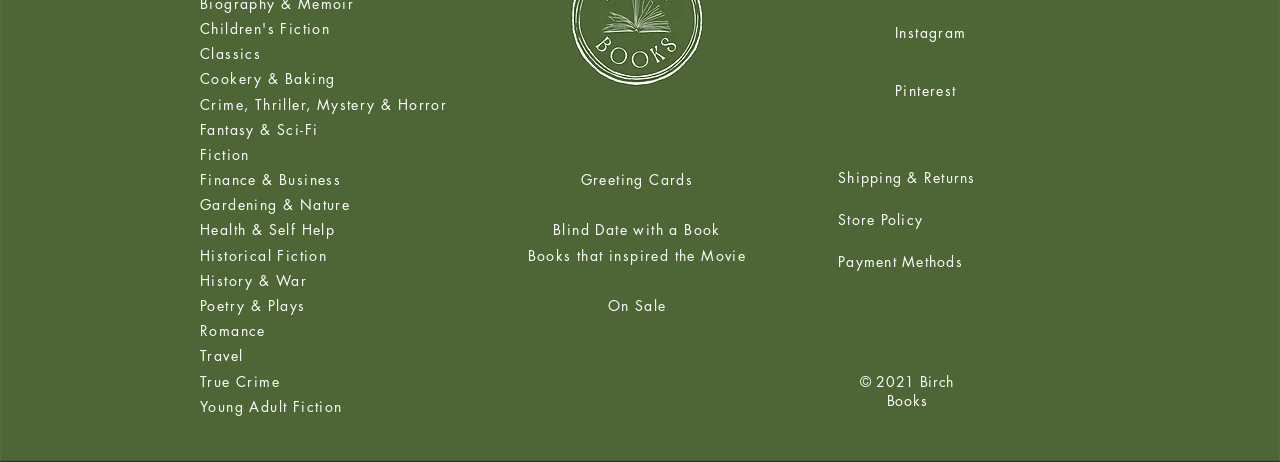Kindly determine the bounding box coordinates for the area that needs to be clicked to execute this instruction: "Visit Instagram".

[0.655, 0.024, 0.688, 0.115]